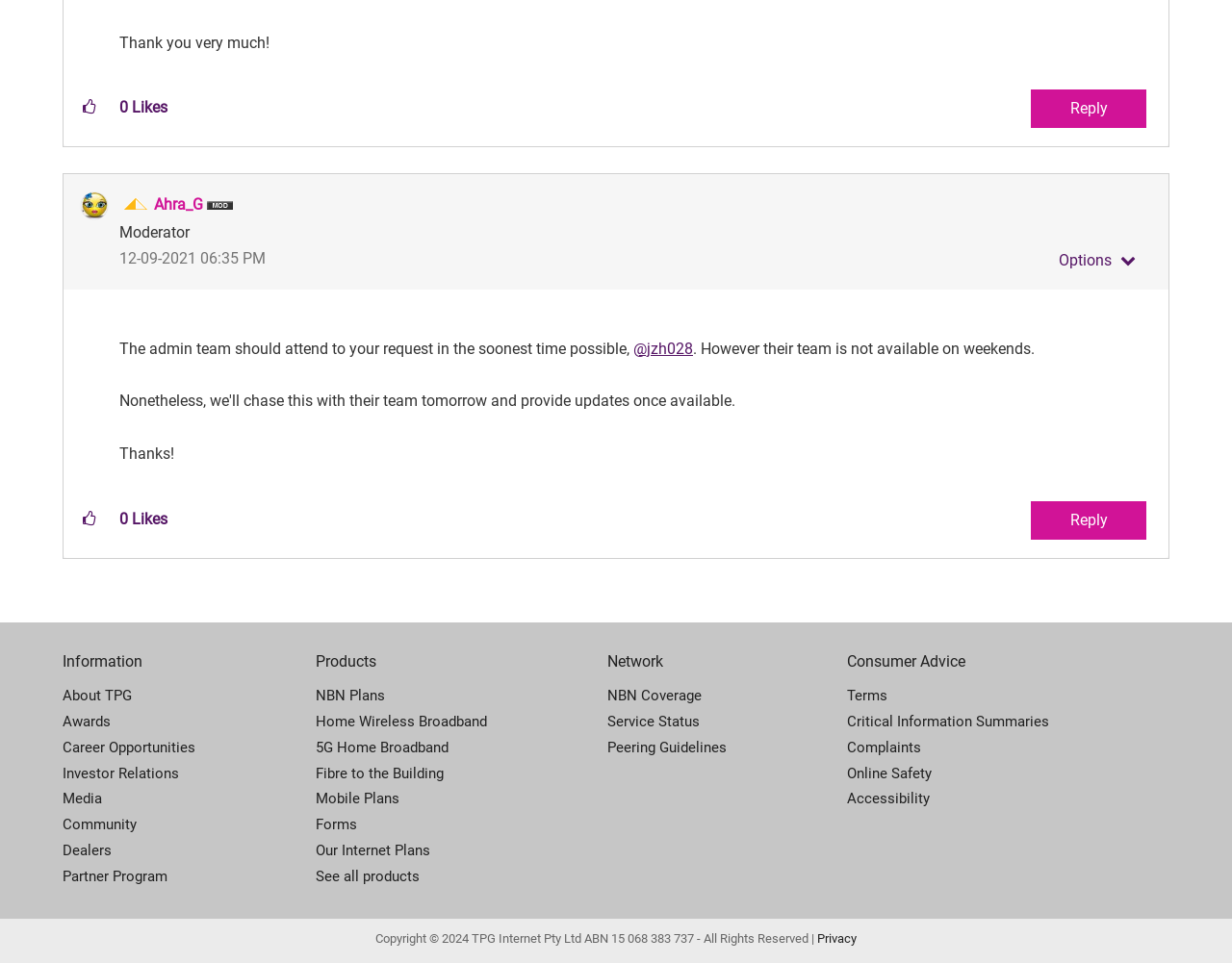Answer the question using only one word or a concise phrase: What is the date of the post?

12-09-2021